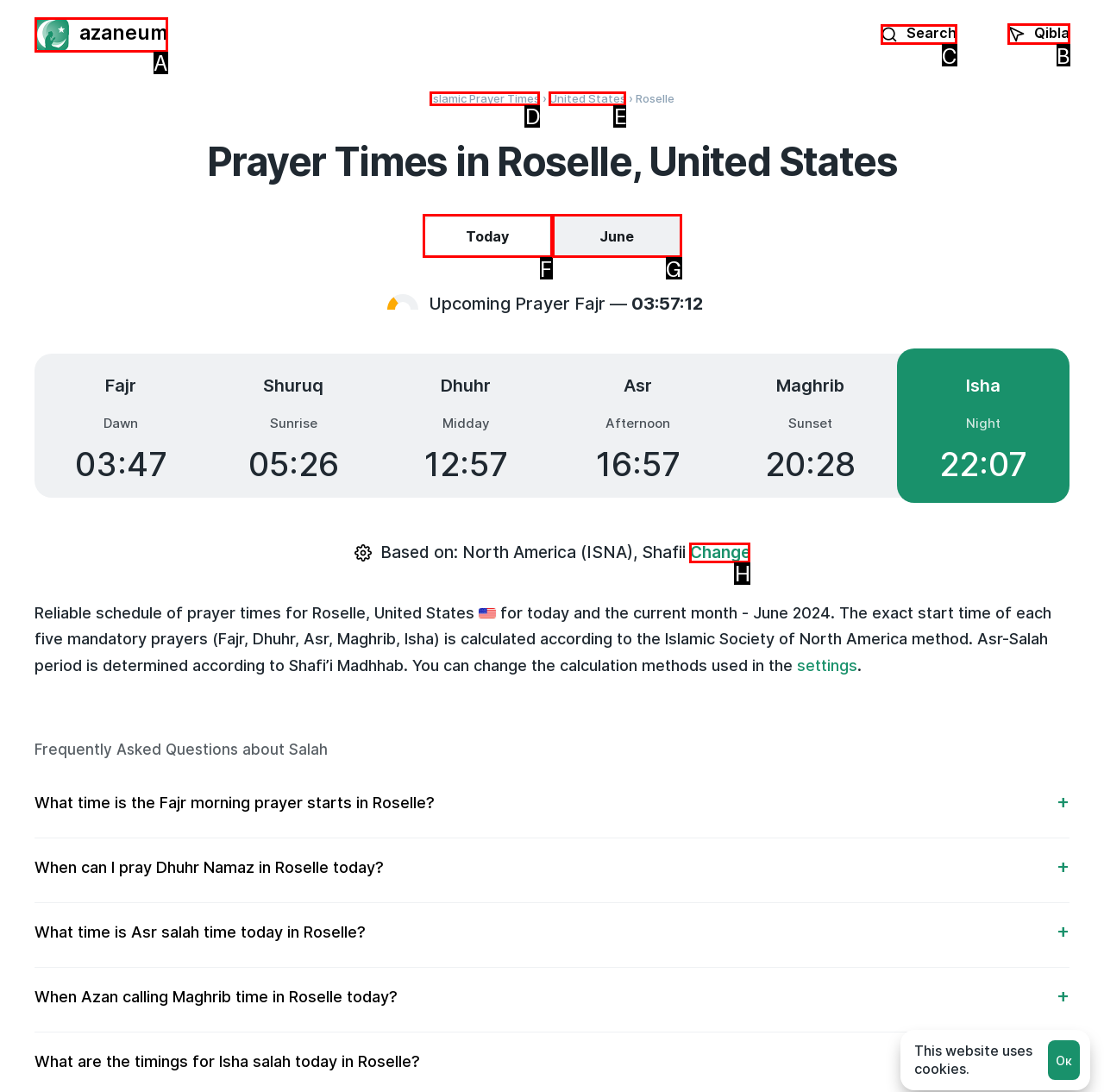Determine which option should be clicked to carry out this task: View Qibla direction
State the letter of the correct choice from the provided options.

B